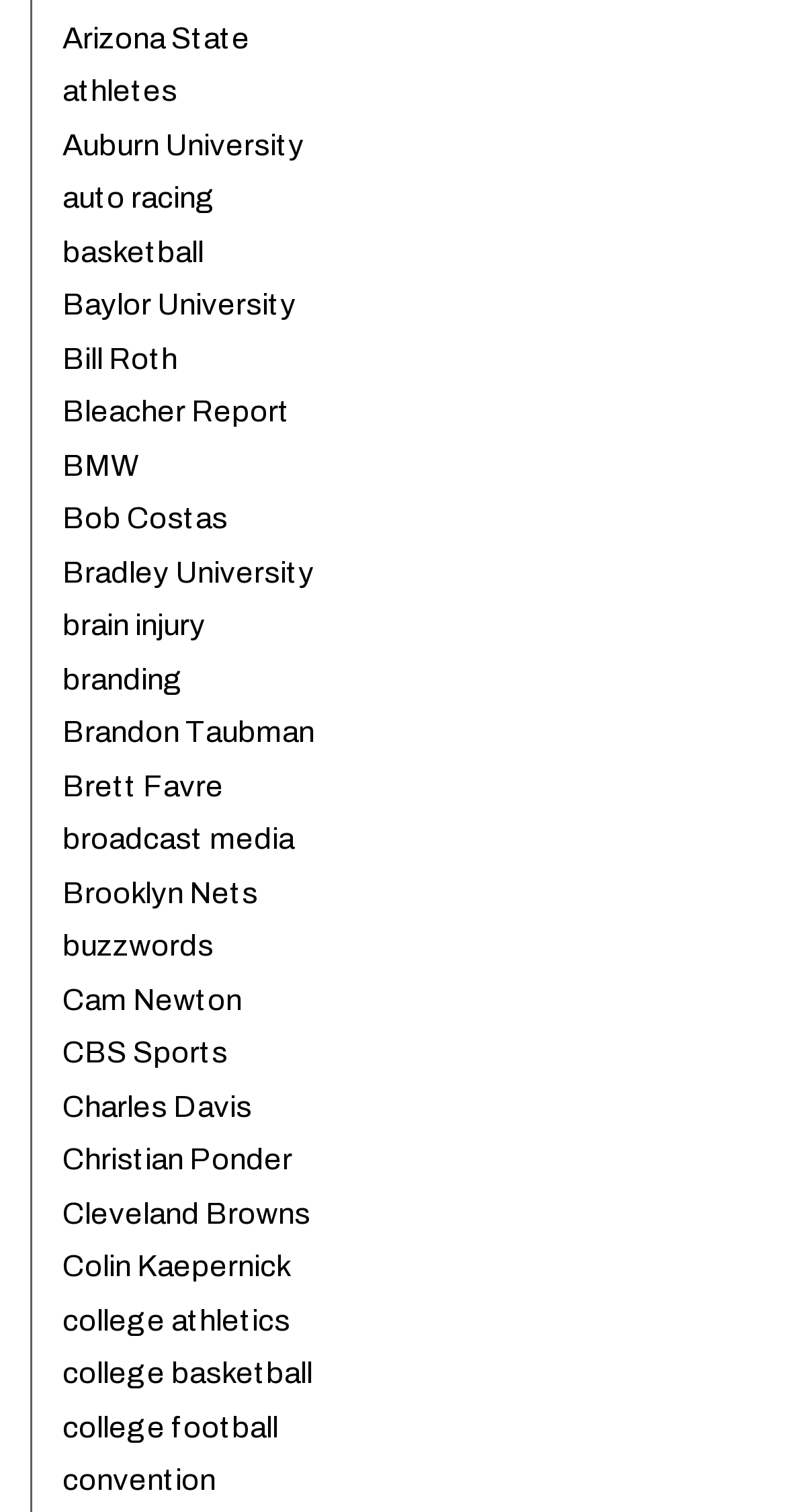Please determine the bounding box coordinates of the element to click in order to execute the following instruction: "click on Arizona State". The coordinates should be four float numbers between 0 and 1, specified as [left, top, right, bottom].

[0.079, 0.014, 0.318, 0.036]